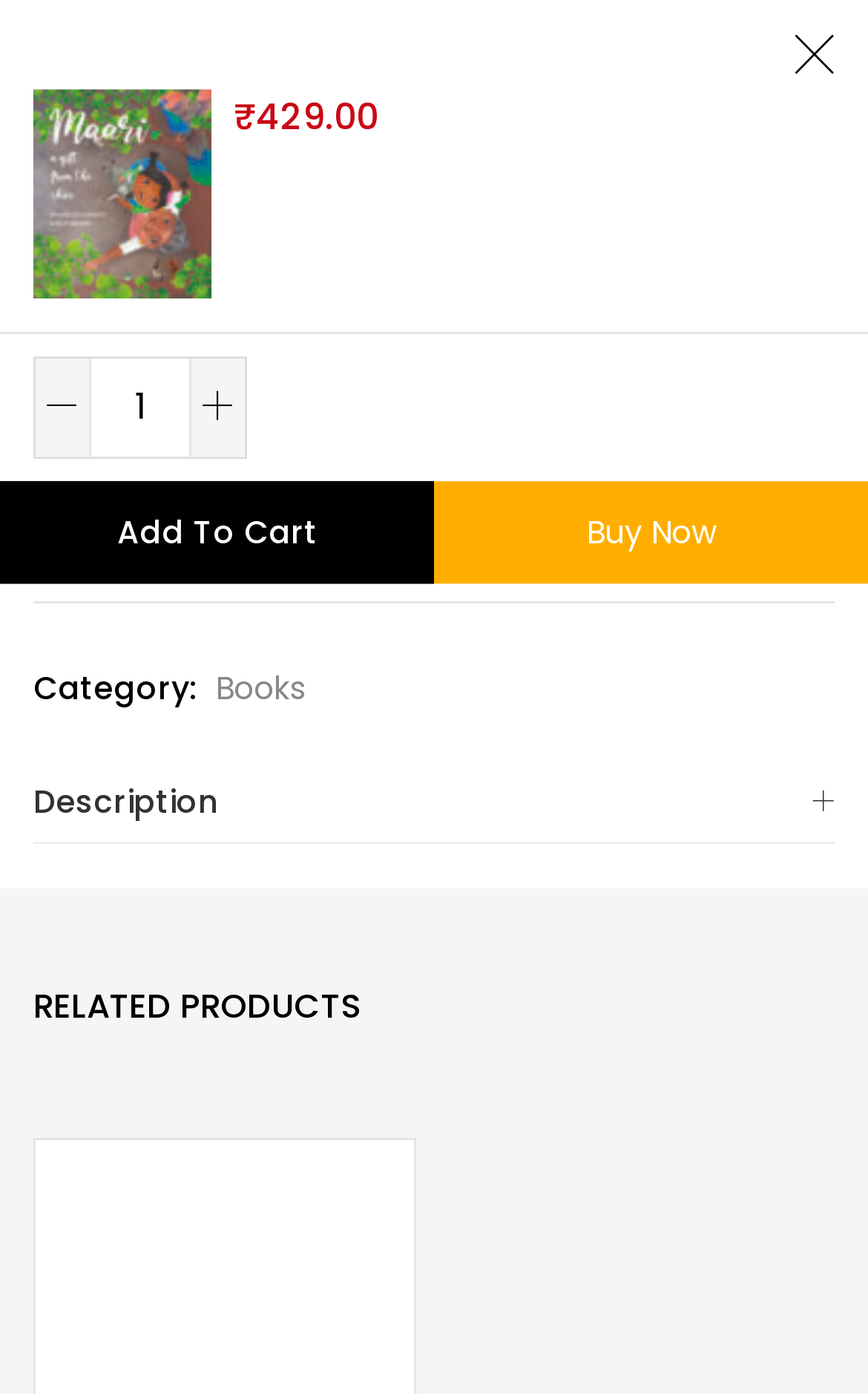Who is the author of this book? From the image, respond with a single word or brief phrase.

Anusha Veluswamy